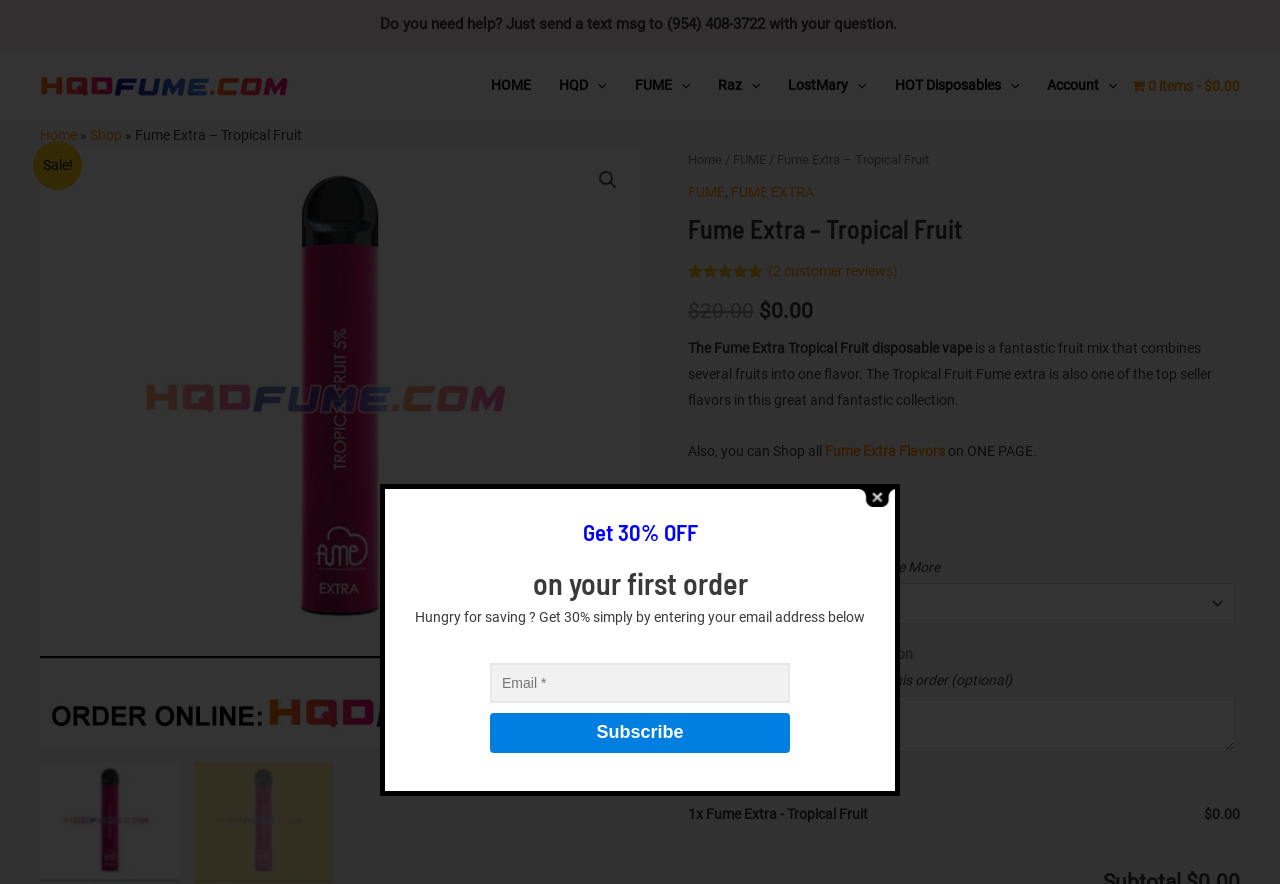With reference to the screenshot, provide a detailed response to the question below:
What is the purpose of the textbox?

I found the answer by looking at the static text element that says 'Specify any notes (if any) about this order (optional)' and the textbox element labeled 'Order notes / Flavors / Specification'. This suggests that the purpose of the textbox is to enter order notes or flavors.